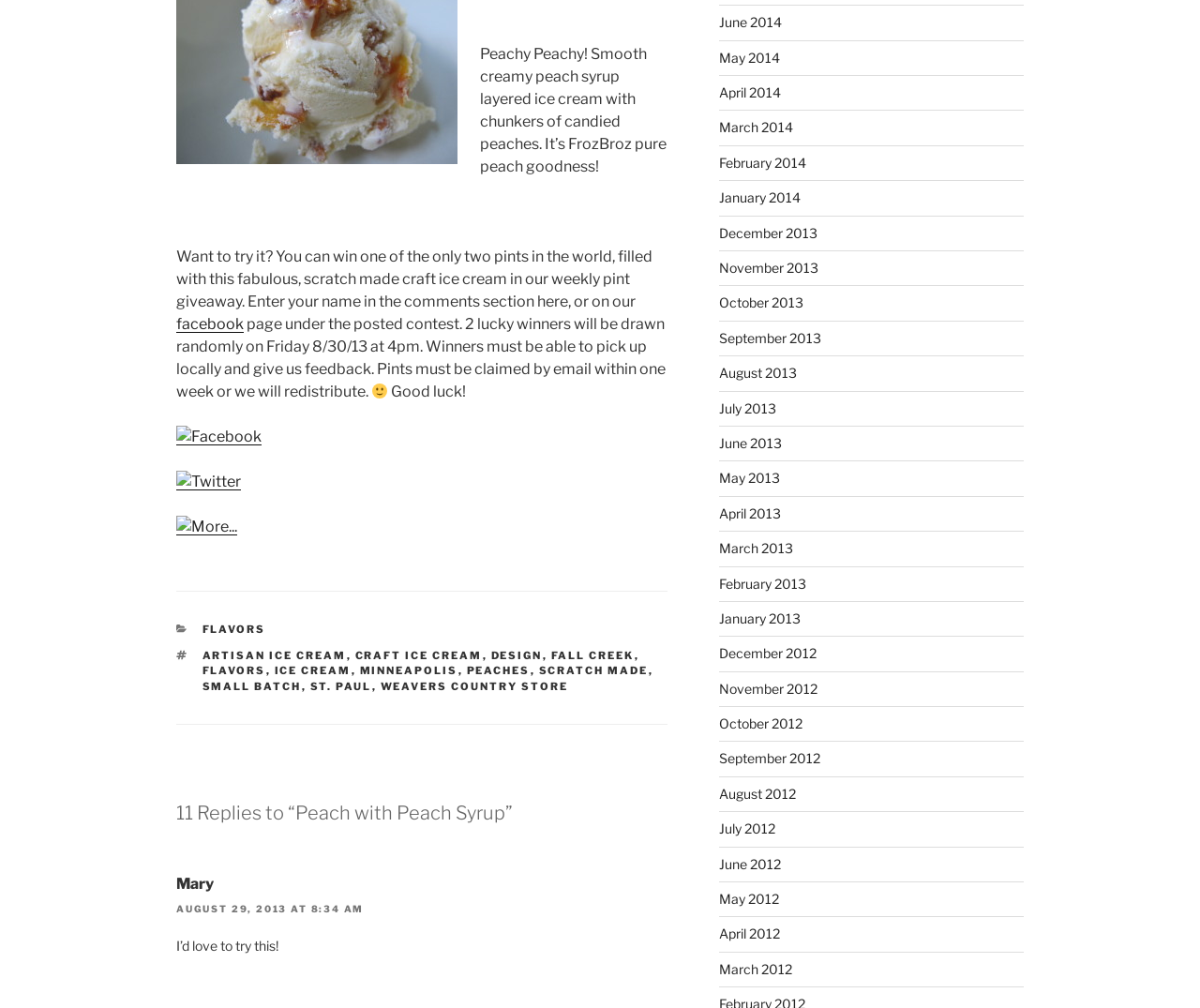Using the provided element description: "Craft Ice Cream", determine the bounding box coordinates of the corresponding UI element in the screenshot.

[0.296, 0.643, 0.402, 0.656]